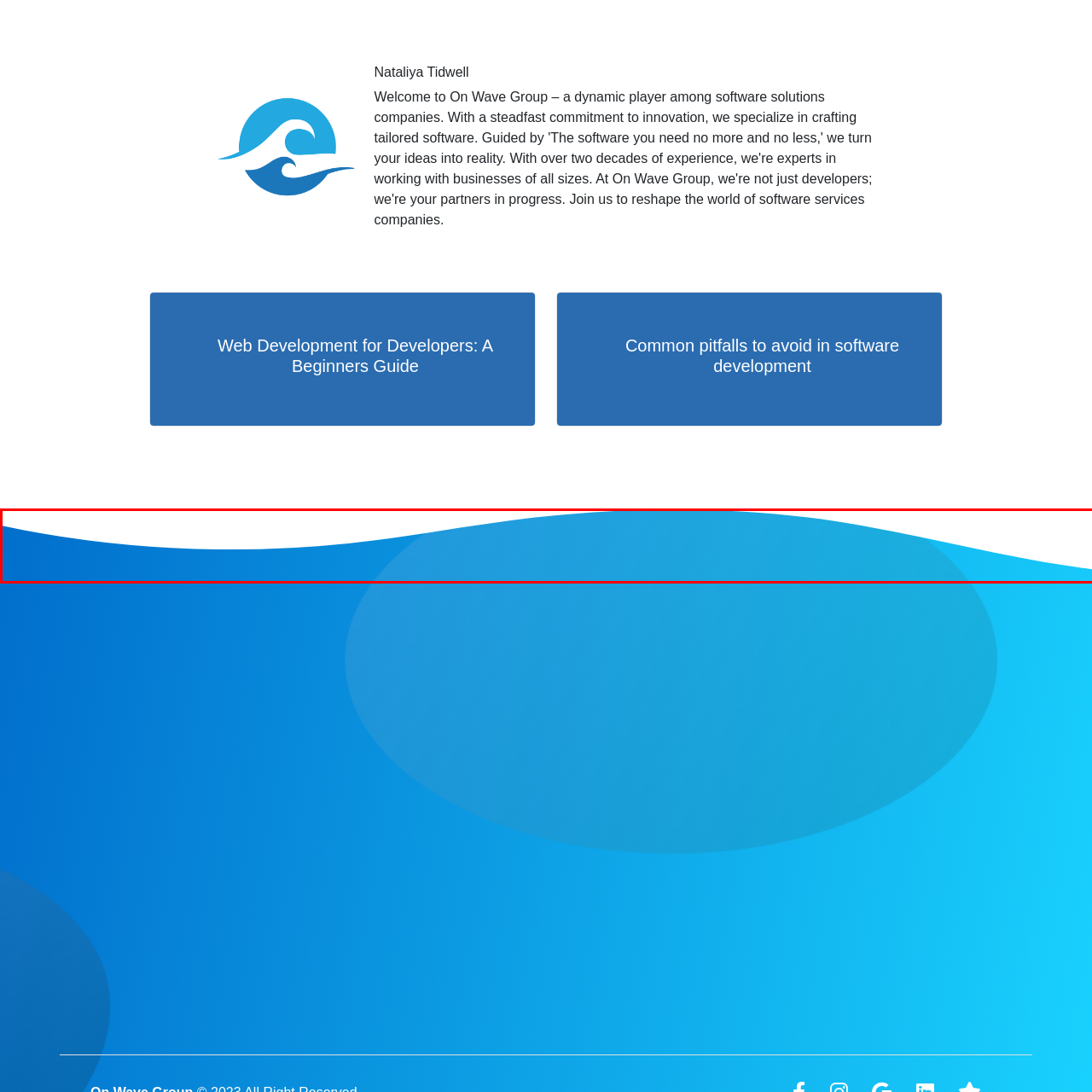Please provide a comprehensive description of the image highlighted by the red bounding box.

The image features a sleek and modern graphic element, characterized by smooth, flowing curves that transition fluidly from deep blue at the left to a vibrant light blue toward the right. This design evokes a sense of calmness and creativity, making it an ideal visual representation for a company focused on innovation and software solutions. The gradient enhances the image's appeal, reflecting the company's commitment to modernity and professionalism. This element likely serves as a background feature or branding component for On Wave Group, a company that emphasizes custom software solutions tailored to client needs.